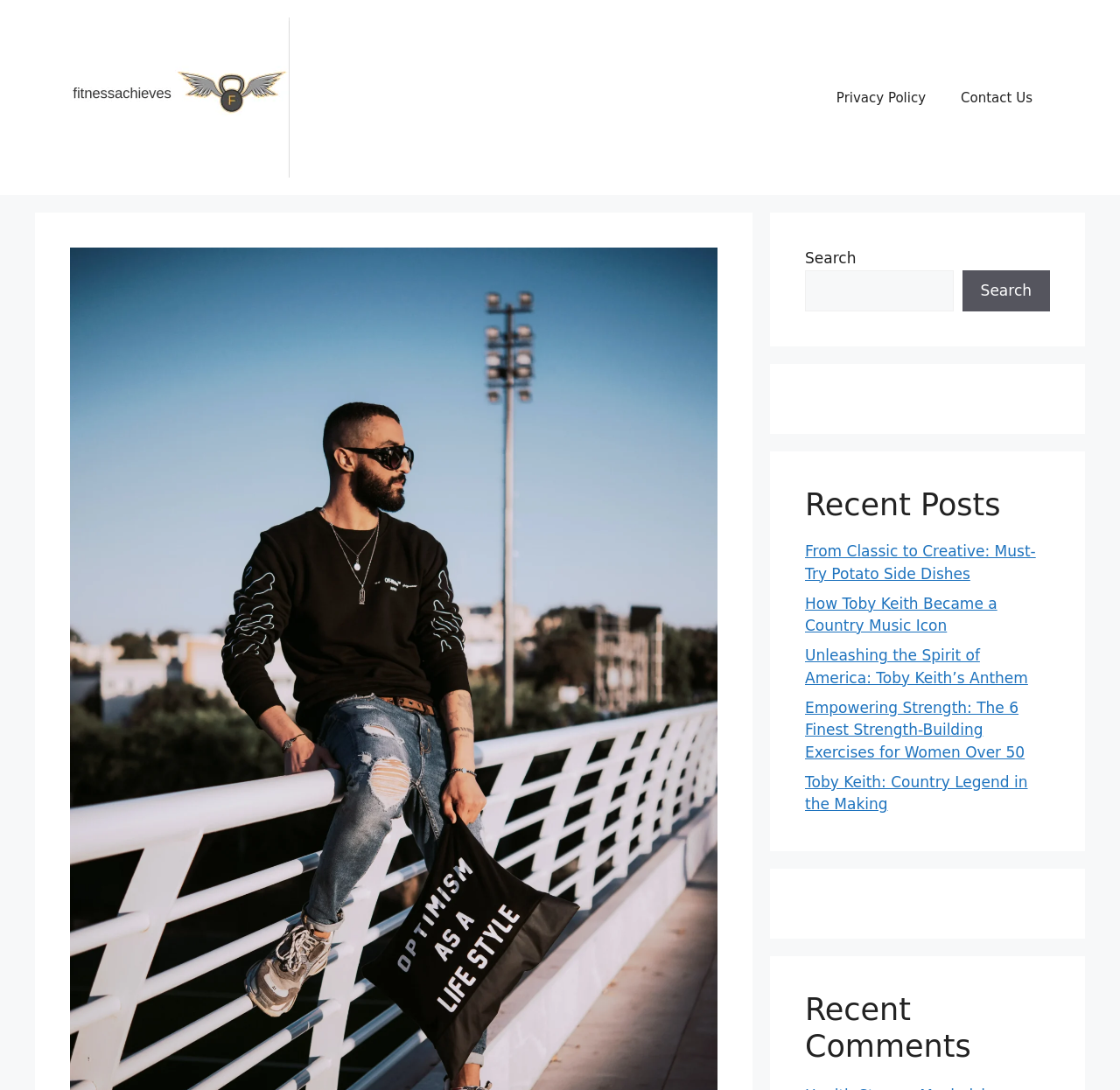Please specify the coordinates of the bounding box for the element that should be clicked to carry out this instruction: "read recent posts". The coordinates must be four float numbers between 0 and 1, formatted as [left, top, right, bottom].

[0.719, 0.446, 0.938, 0.48]